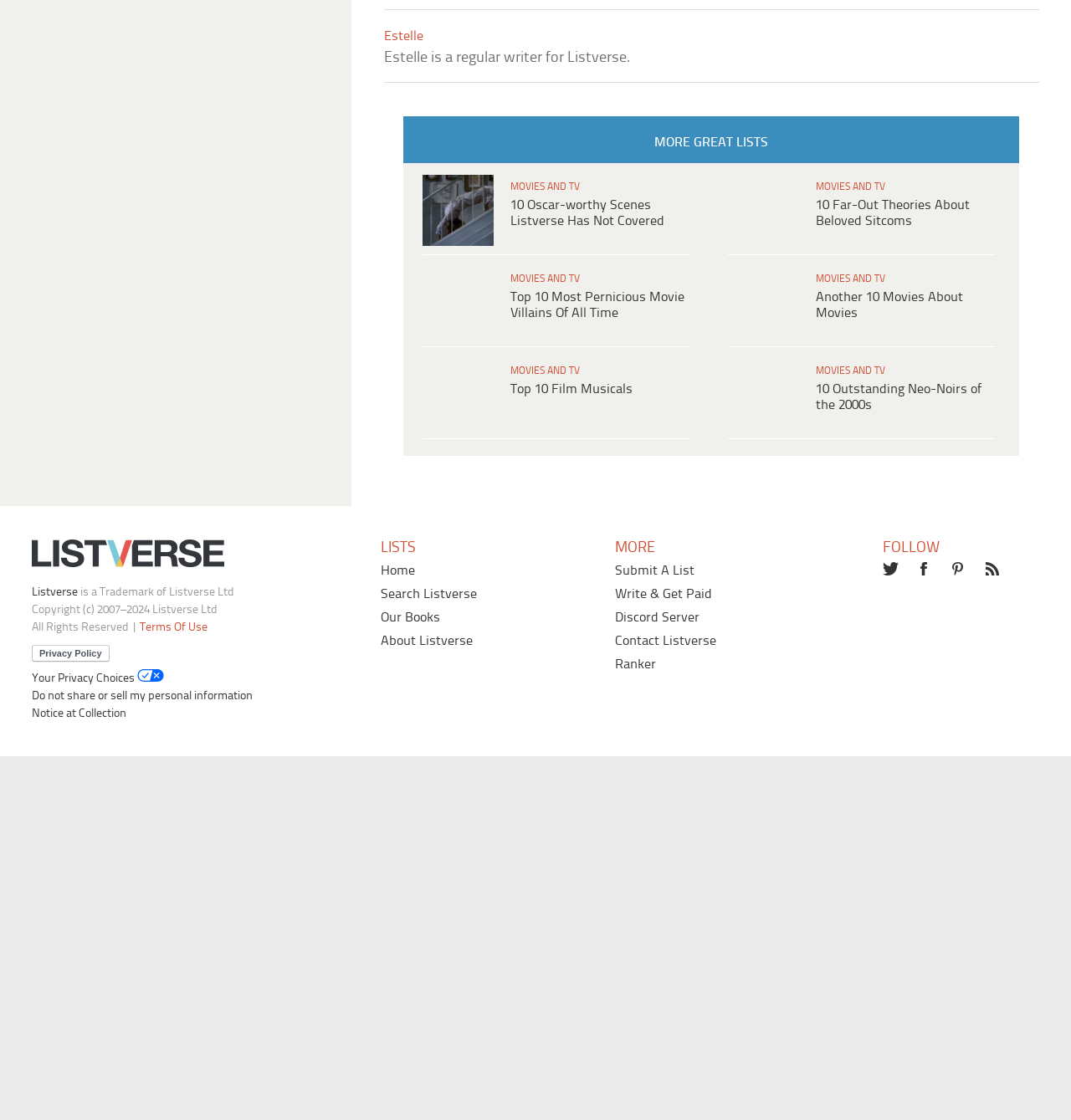Please specify the bounding box coordinates of the clickable region to carry out the following instruction: "Follow Listverse on Twitter". The coordinates should be four float numbers between 0 and 1, in the format [left, top, right, bottom].

[0.753, 0.912, 0.769, 0.927]